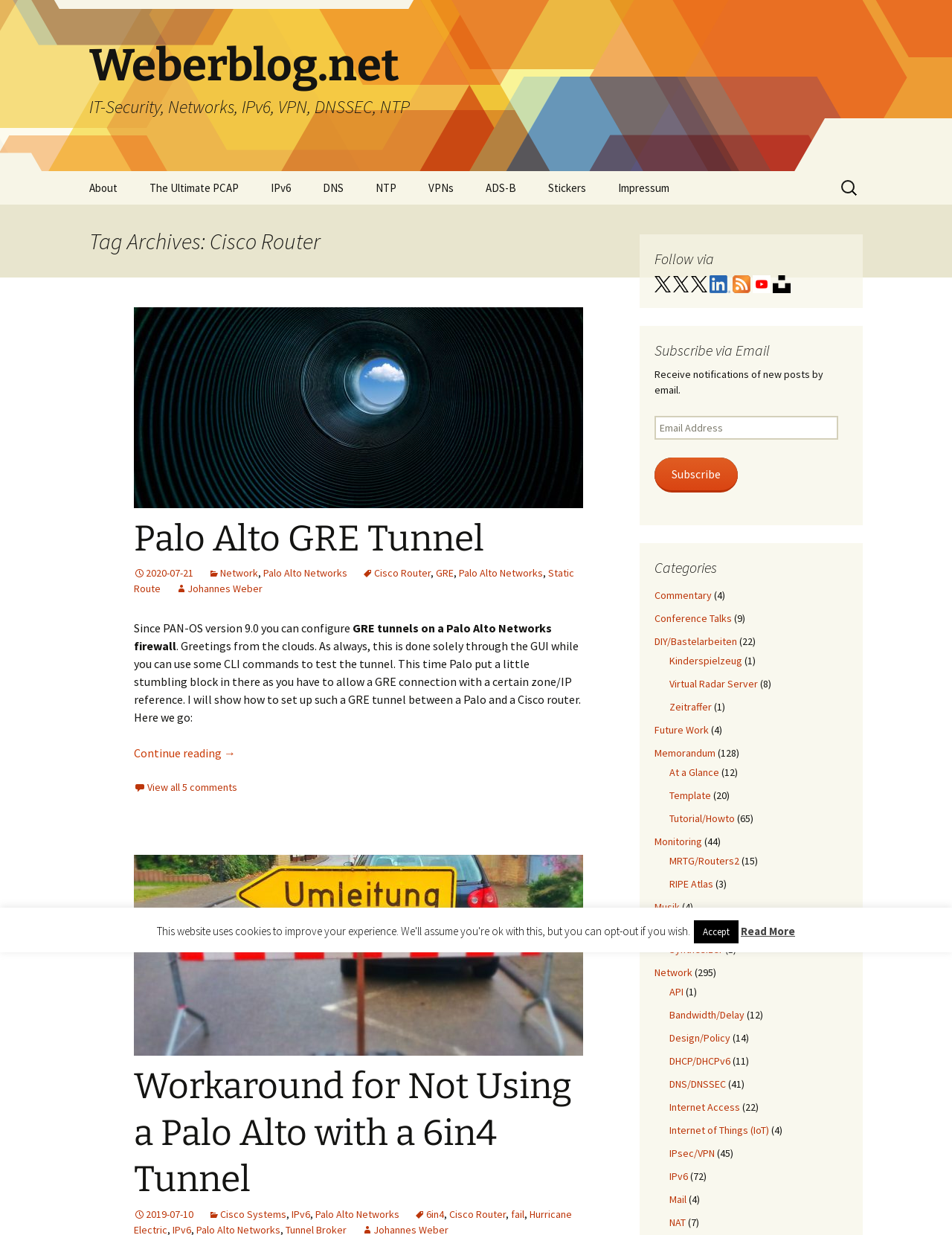What is the website about?
Please provide a comprehensive answer based on the information in the image.

Based on the website's heading and meta description, it appears to be a blog or website focused on IT-Security, Networks, IPv6, VPN, DNSSEC, and NTP, with the current page specifically discussing Cisco Routers.